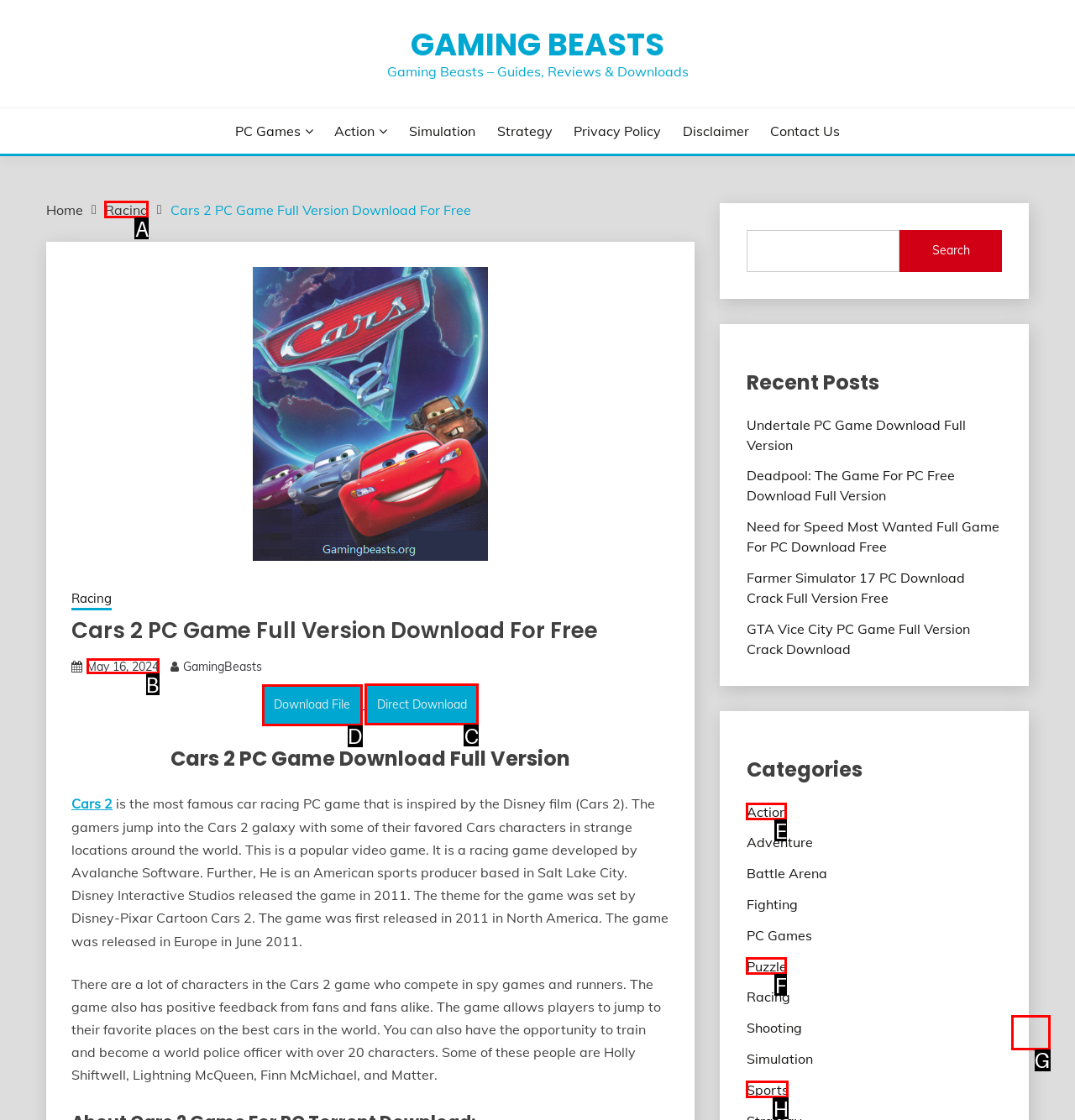Identify the correct option to click in order to complete this task: Click on the 'Download File' button
Answer with the letter of the chosen option directly.

D